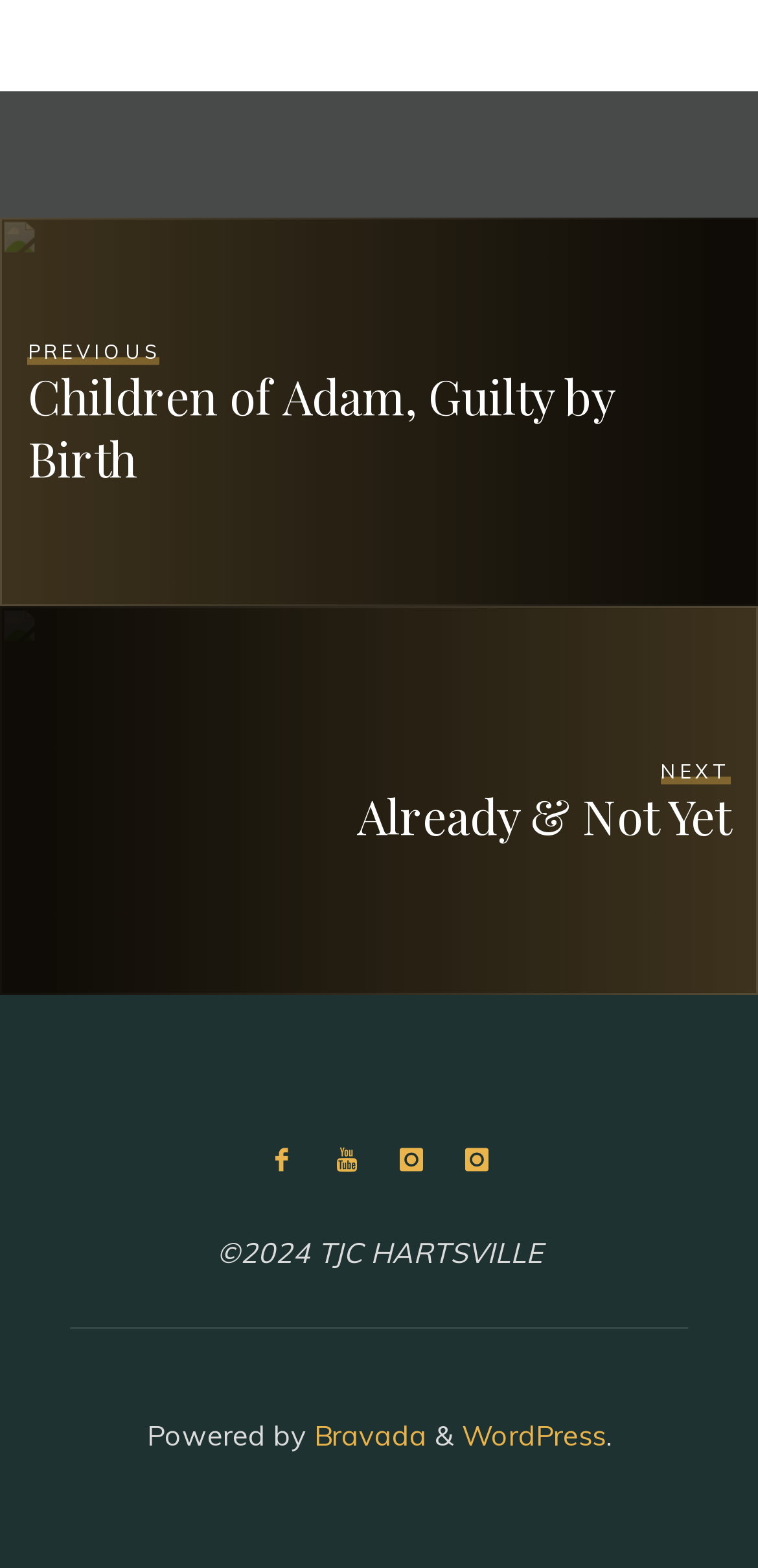How many navigation links are there?
We need a detailed and exhaustive answer to the question. Please elaborate.

I counted the number of navigation links by looking at the top of the webpage, where I found two links: 'PREVIOUS Children of Adam, Guilty by Birth' and 'NEXT Already & Not Yet'.